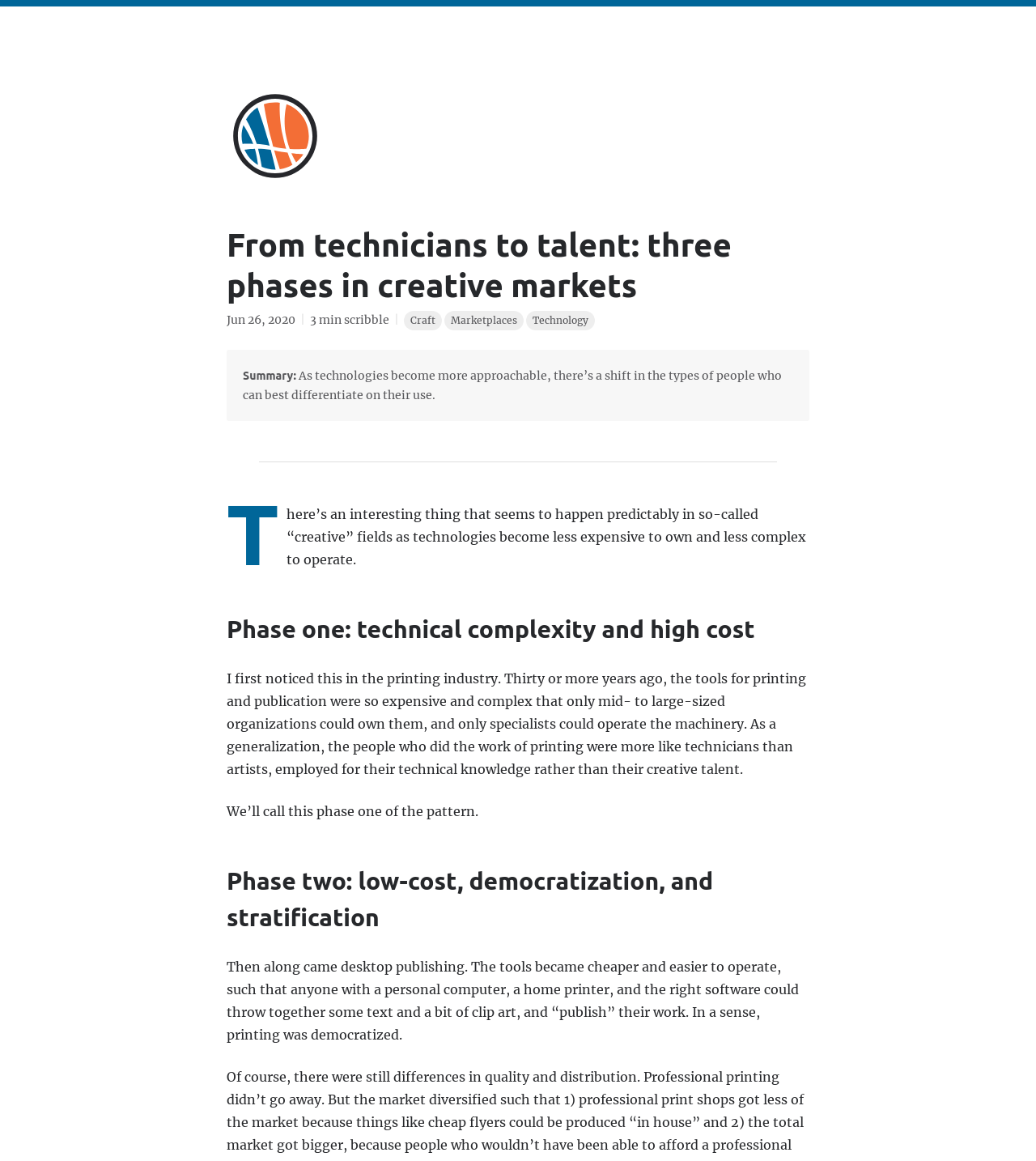Give the bounding box coordinates for the element described by: "Merseyside, United Kingdom".

None